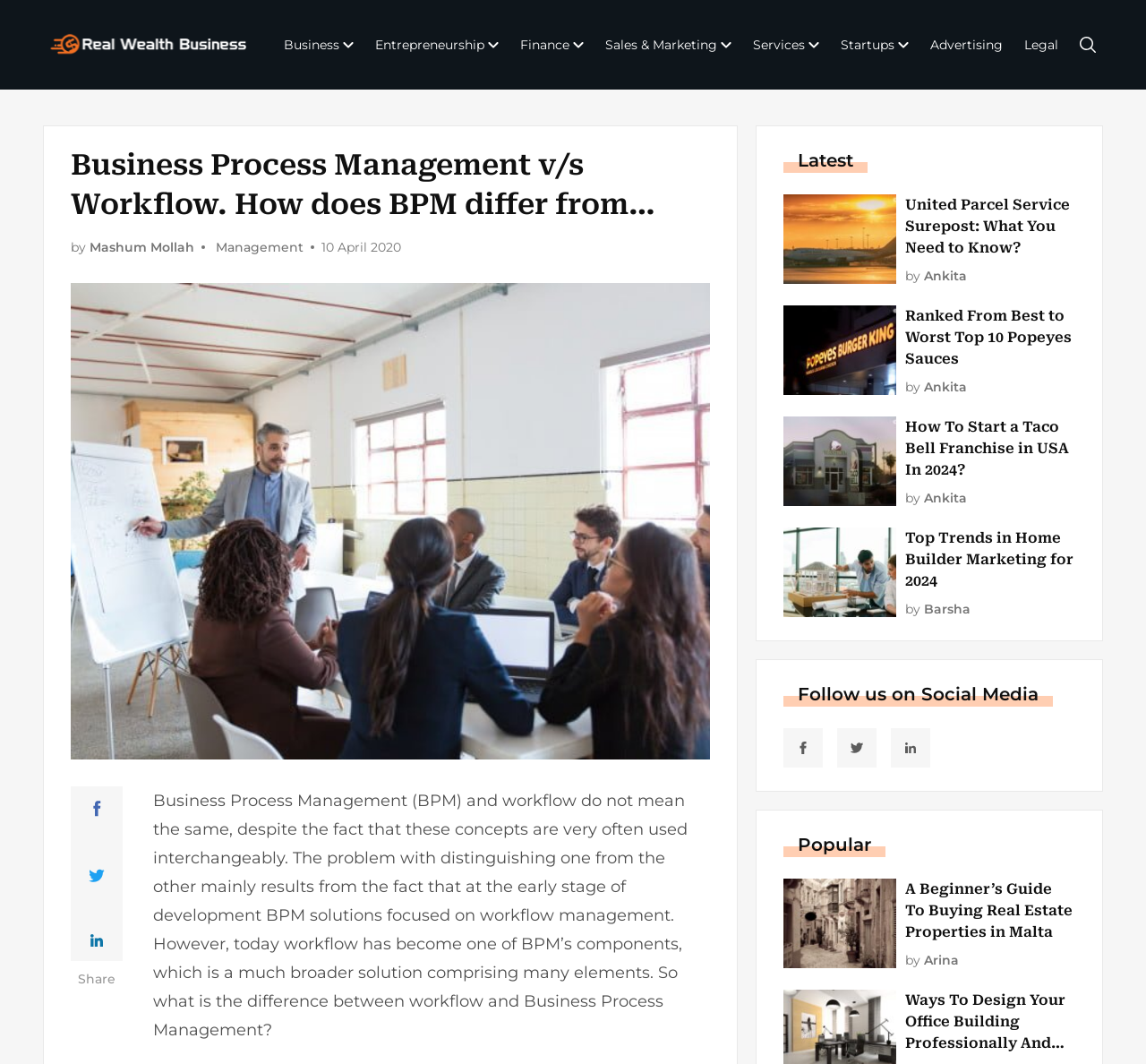How many social media links are there?
Please use the image to provide an in-depth answer to the question.

There are three social media links located at the bottom of the webpage, each represented by an image, indicating that the website has three social media platforms.